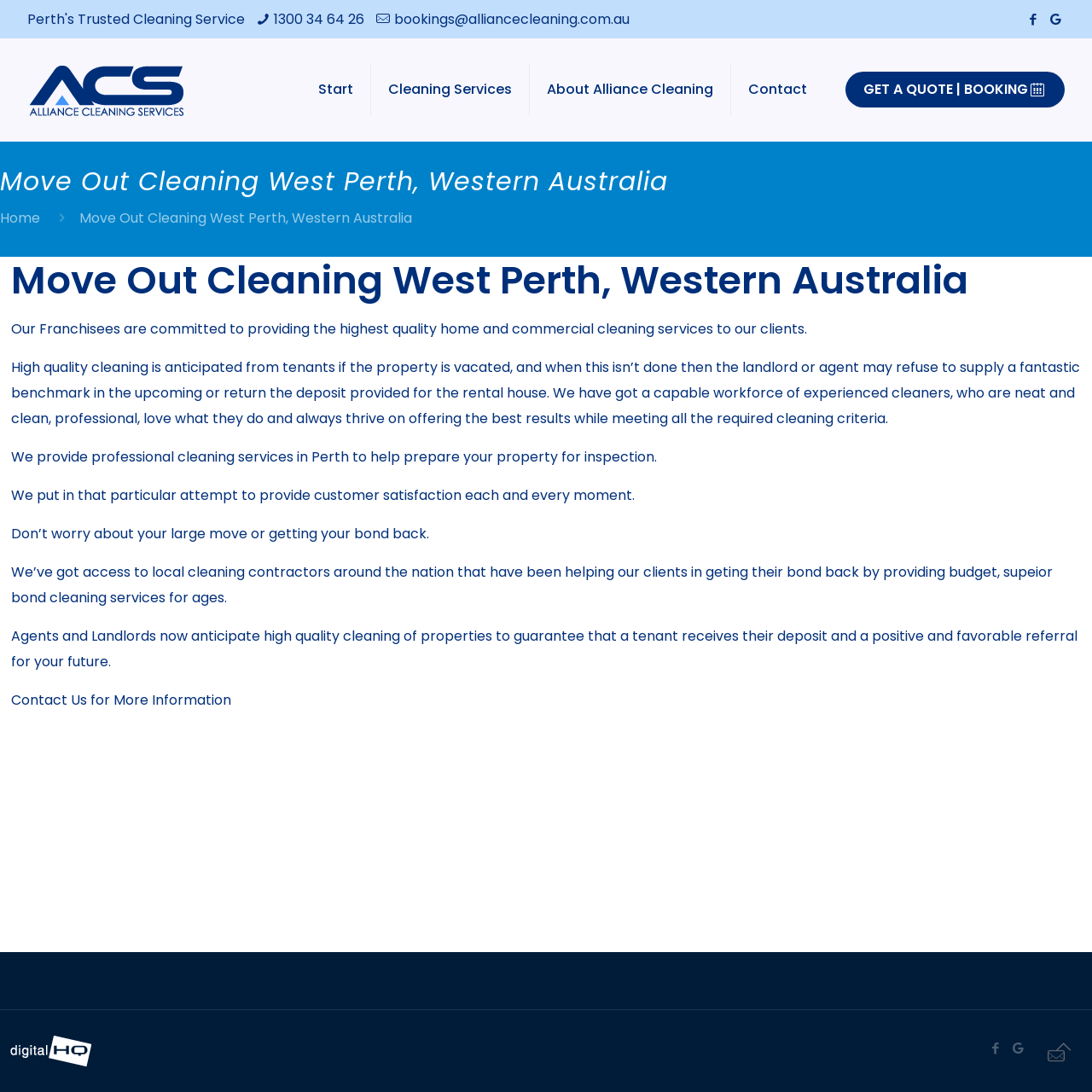Analyze the image and give a detailed response to the question:
What is the expected outcome of using Alliance Cleaning Services?

I found the expected outcome by reading the text on the webpage, which states that they can help clients 'get their bond back' by providing high-quality cleaning services.